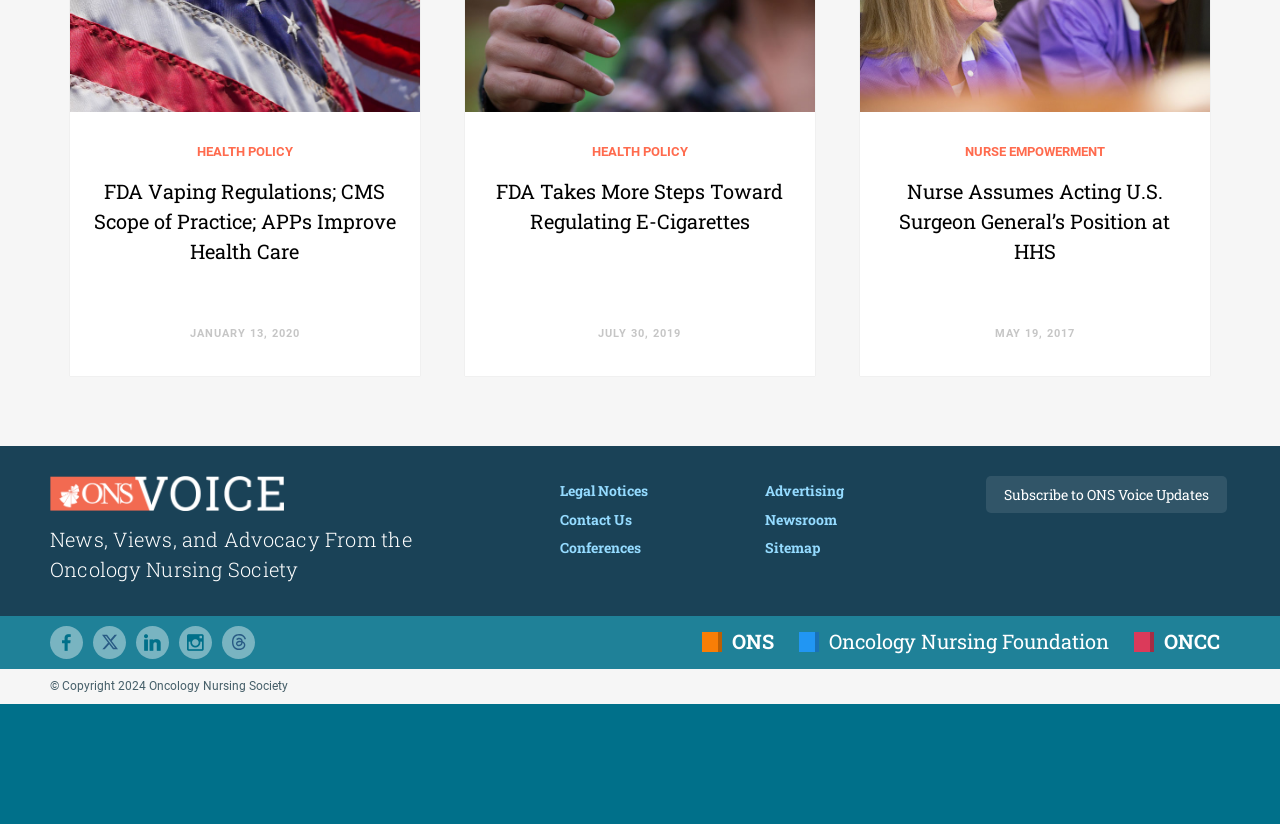Determine the bounding box coordinates of the area to click in order to meet this instruction: "Go to the 'Home' page".

[0.039, 0.588, 0.222, 0.616]